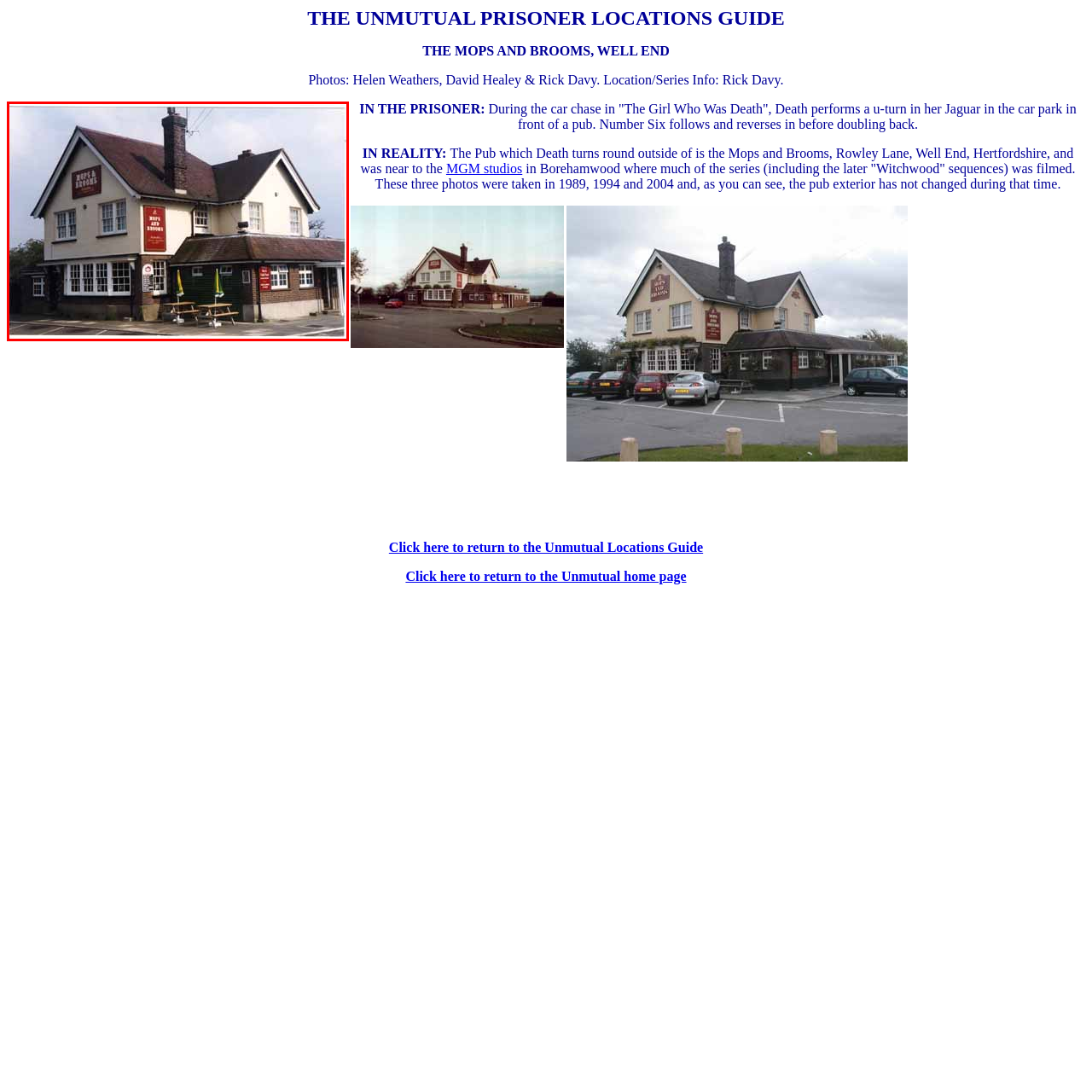Observe the area inside the red box, What type of roof does the Mops and Brooms pub have? Respond with a single word or phrase.

Gabled roof